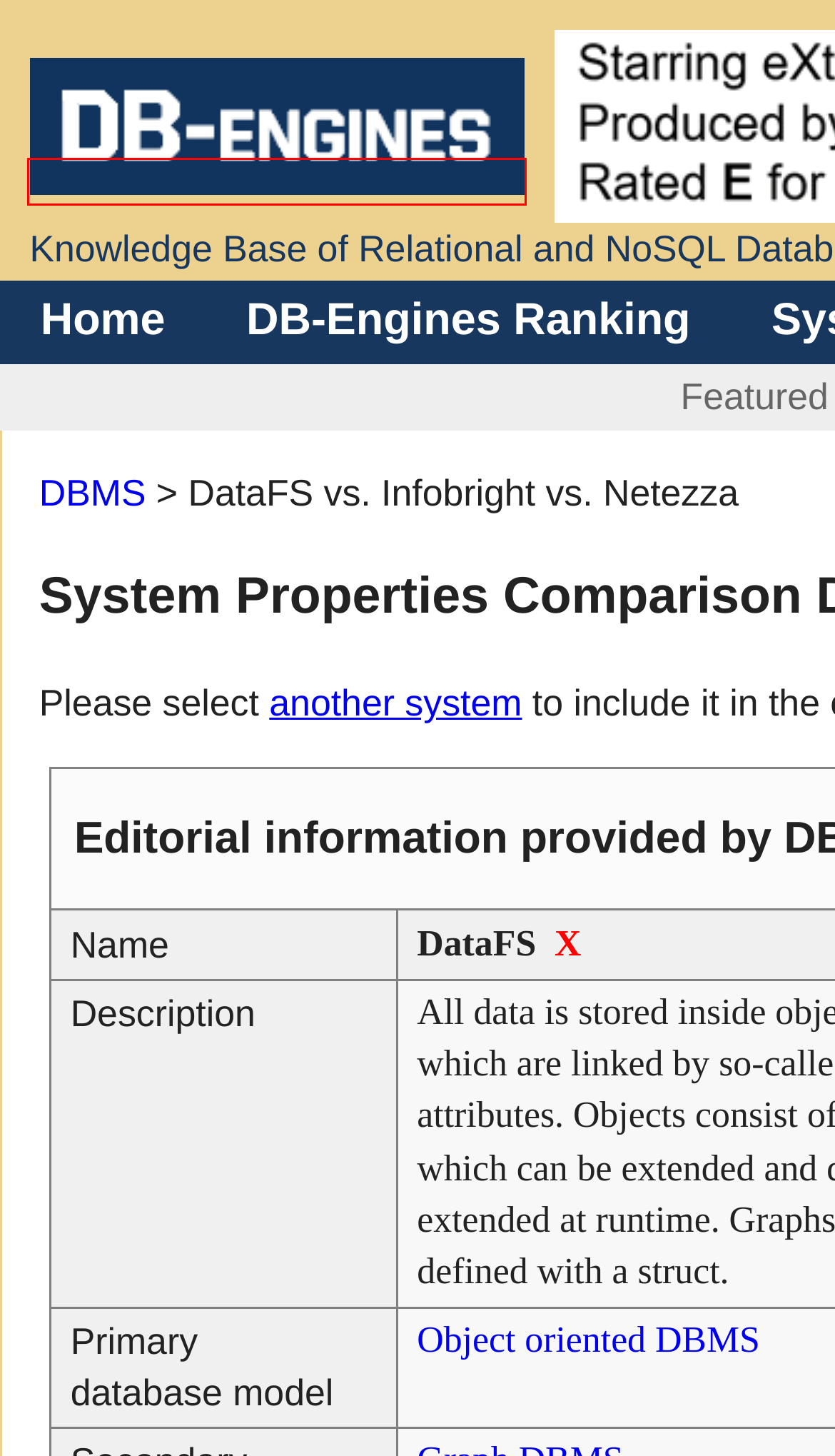Examine the screenshot of a webpage with a red rectangle bounding box. Select the most accurate webpage description that matches the new webpage after clicking the element within the bounding box. Here are the candidates:
A. Data Foundation System
B. 302 DataFS and Infobright and Netezza alternatives
C. Object oriented DBMS - DB-Engines Encyclopedia
D. Infobright vs. Netezza Comparison
E. Vector database - Milvus
F. DB-Engines - DBMS Encyclopedia
G. DB-Engines - Knowledge Base of Relational and NoSQL Database Management Systems
H. DB-Engines Ranking - popularity ranking of database management systems

G